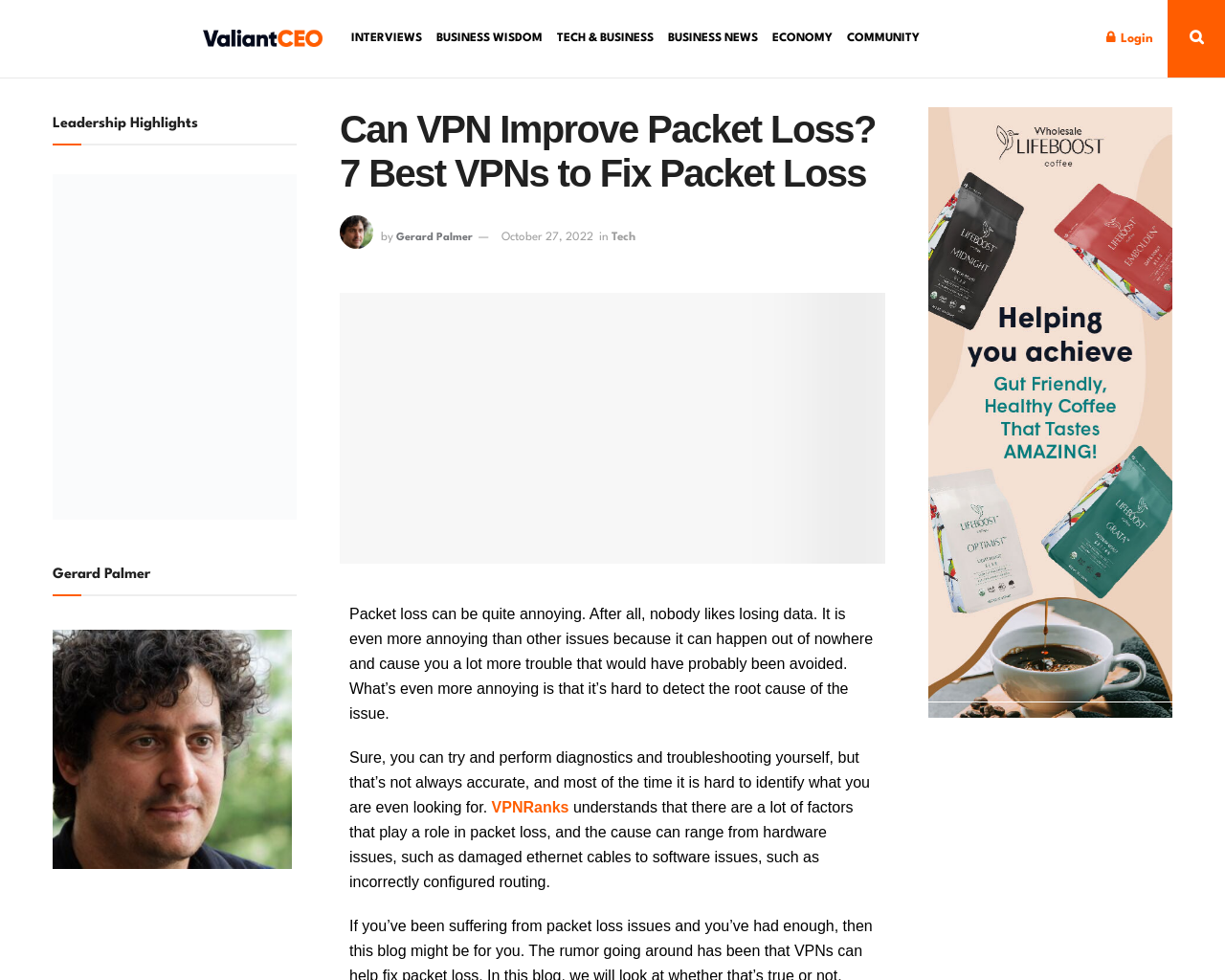Determine the bounding box coordinates for the HTML element described here: "Tech & Business".

[0.455, 0.0, 0.534, 0.079]